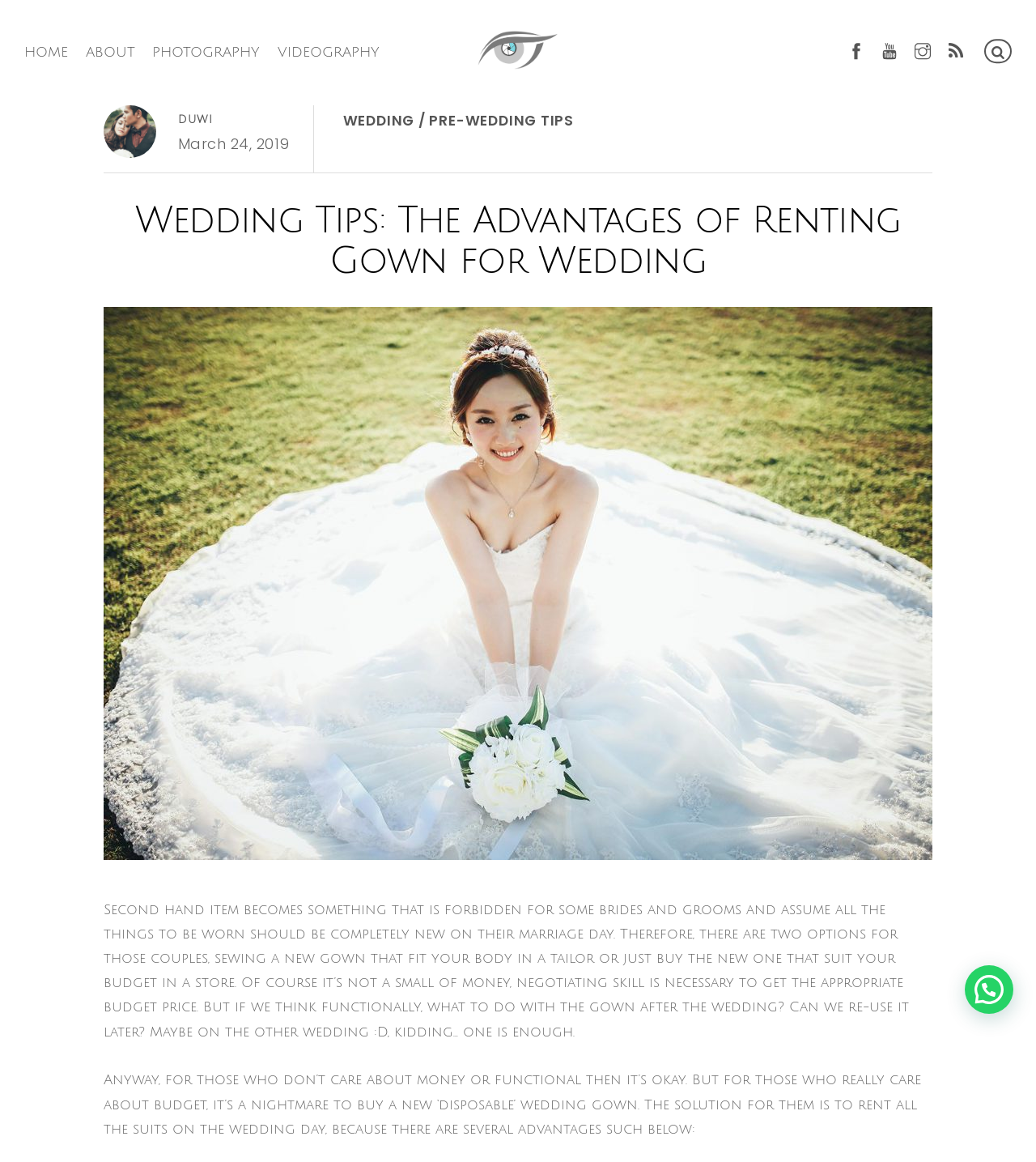Provide a brief response in the form of a single word or phrase:
What is the date mentioned in the article?

March 24, 2019